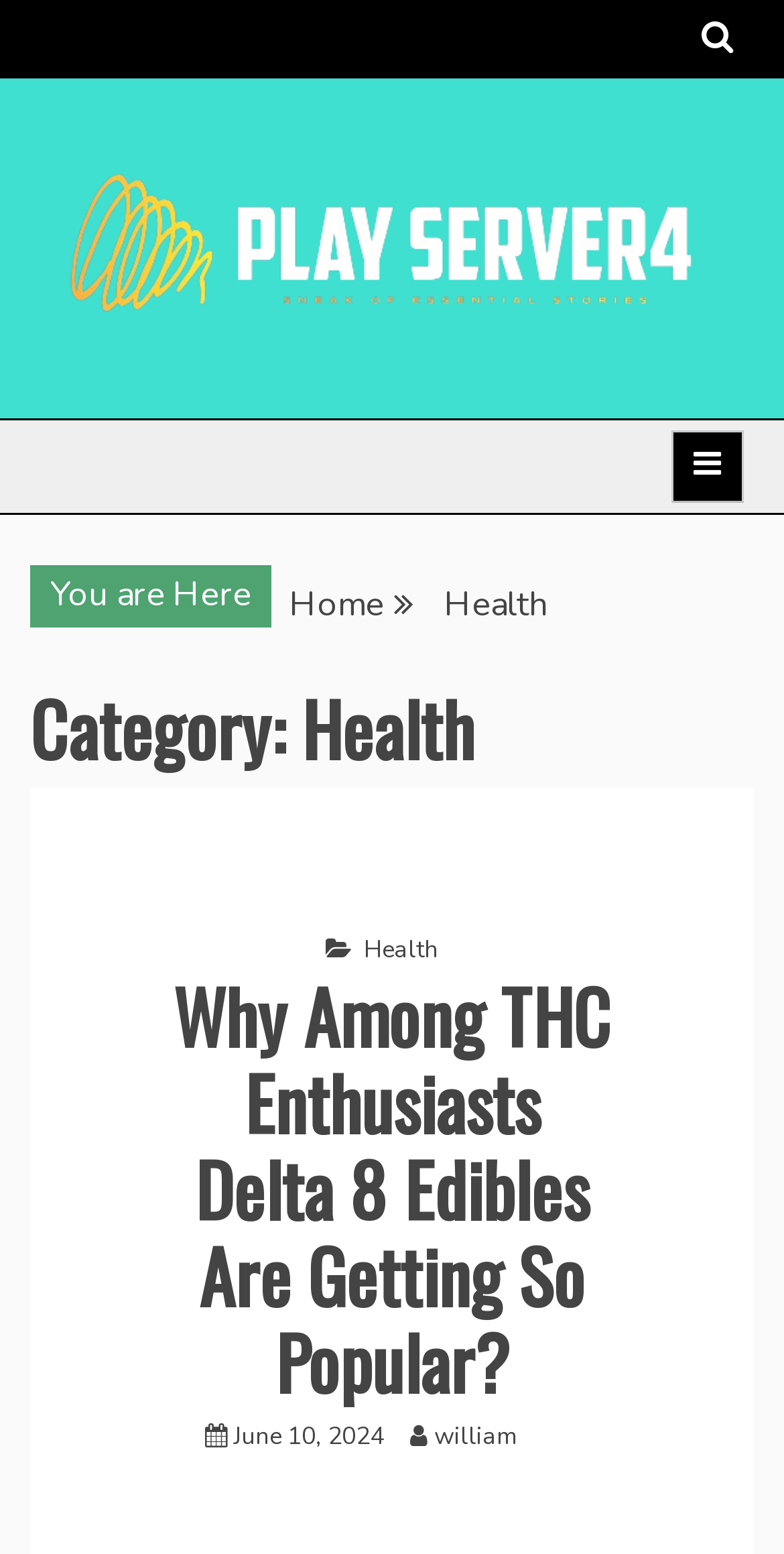Find the bounding box coordinates of the element's region that should be clicked in order to follow the given instruction: "View the post by william". The coordinates should consist of four float numbers between 0 and 1, i.e., [left, top, right, bottom].

[0.554, 0.913, 0.687, 0.934]